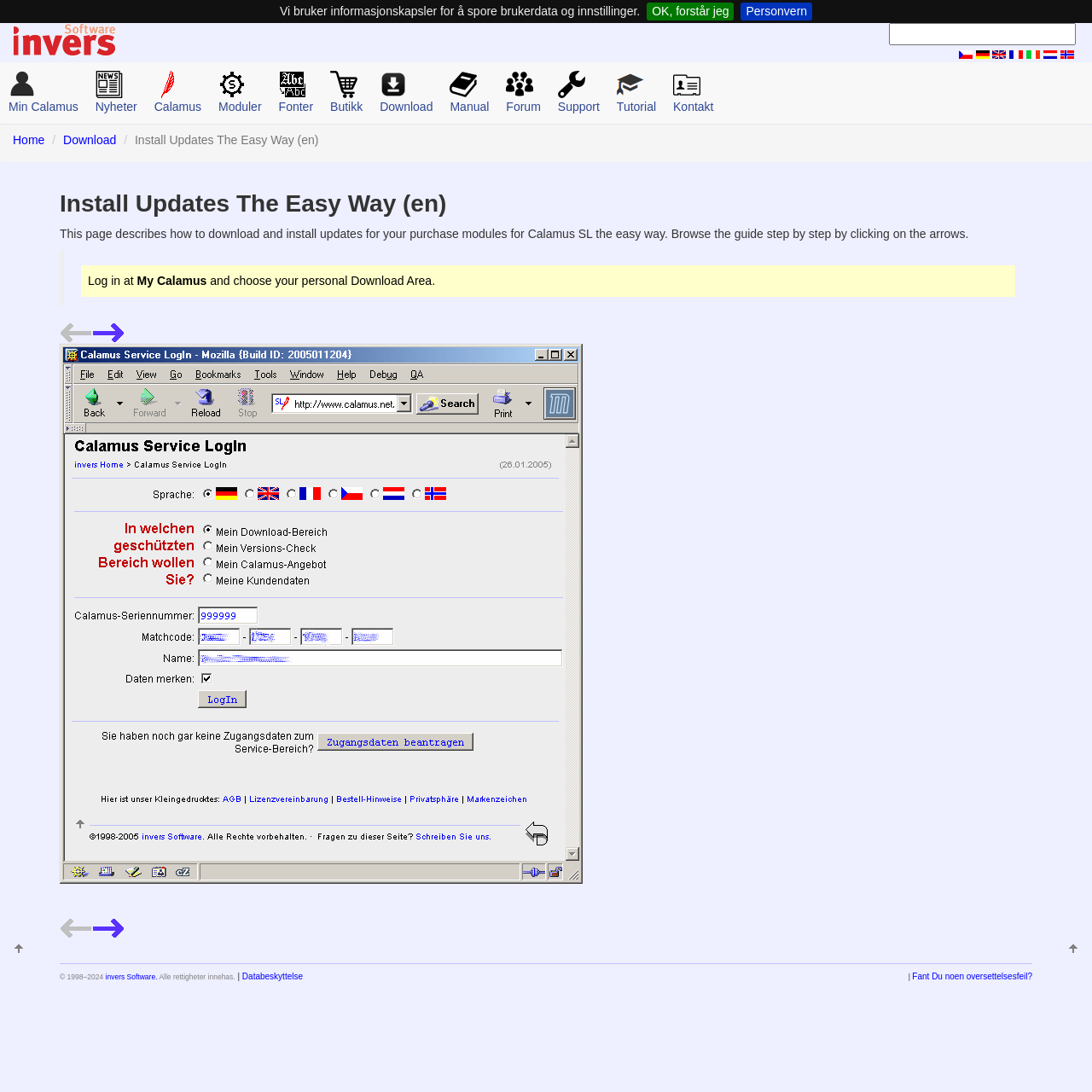Based on the provided description, "invers Software.", find the bounding box of the corresponding UI element in the screenshot.

[0.097, 0.89, 0.144, 0.898]